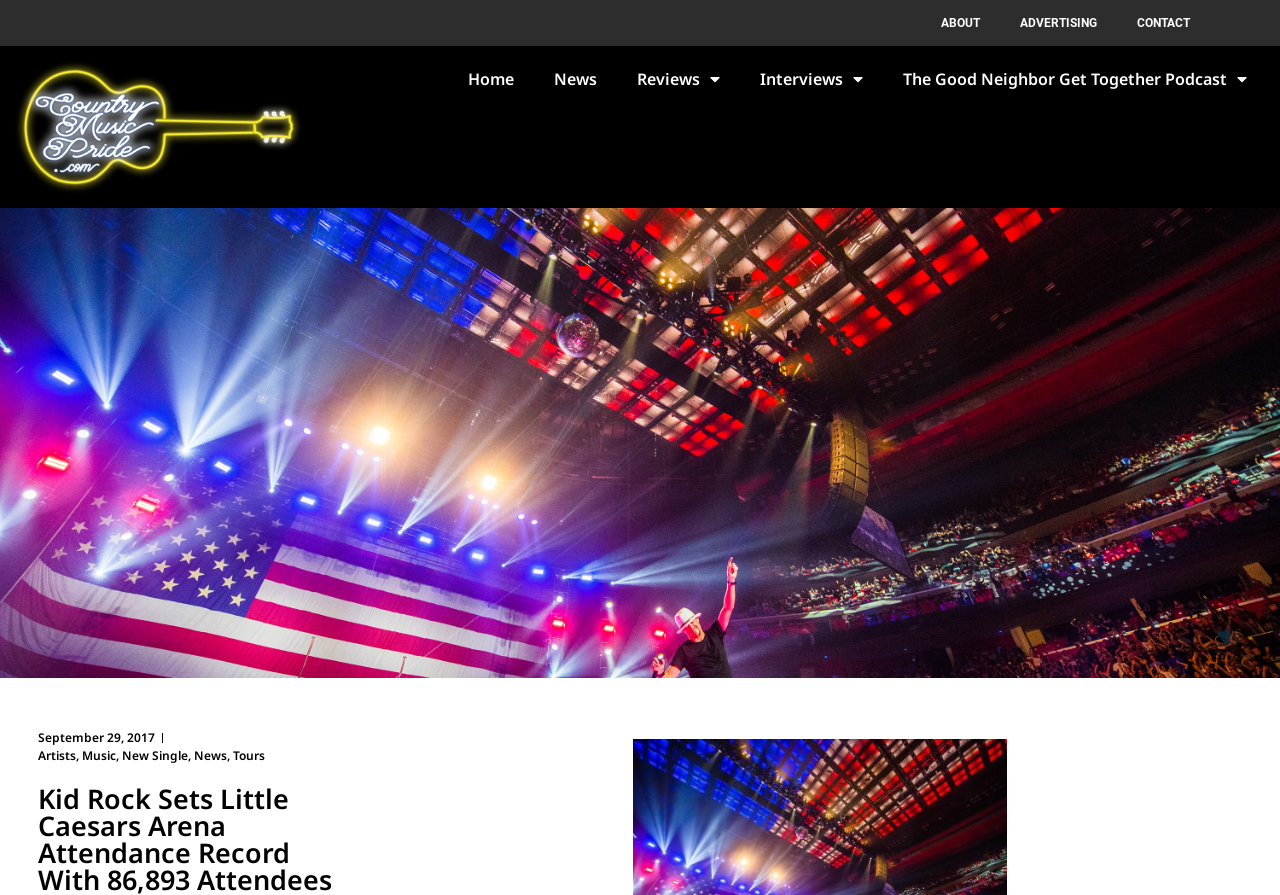Locate the bounding box coordinates of the element to click to perform the following action: 'View News'. The coordinates should be given as four float values between 0 and 1, in the form of [left, top, right, bottom].

[0.417, 0.063, 0.482, 0.114]